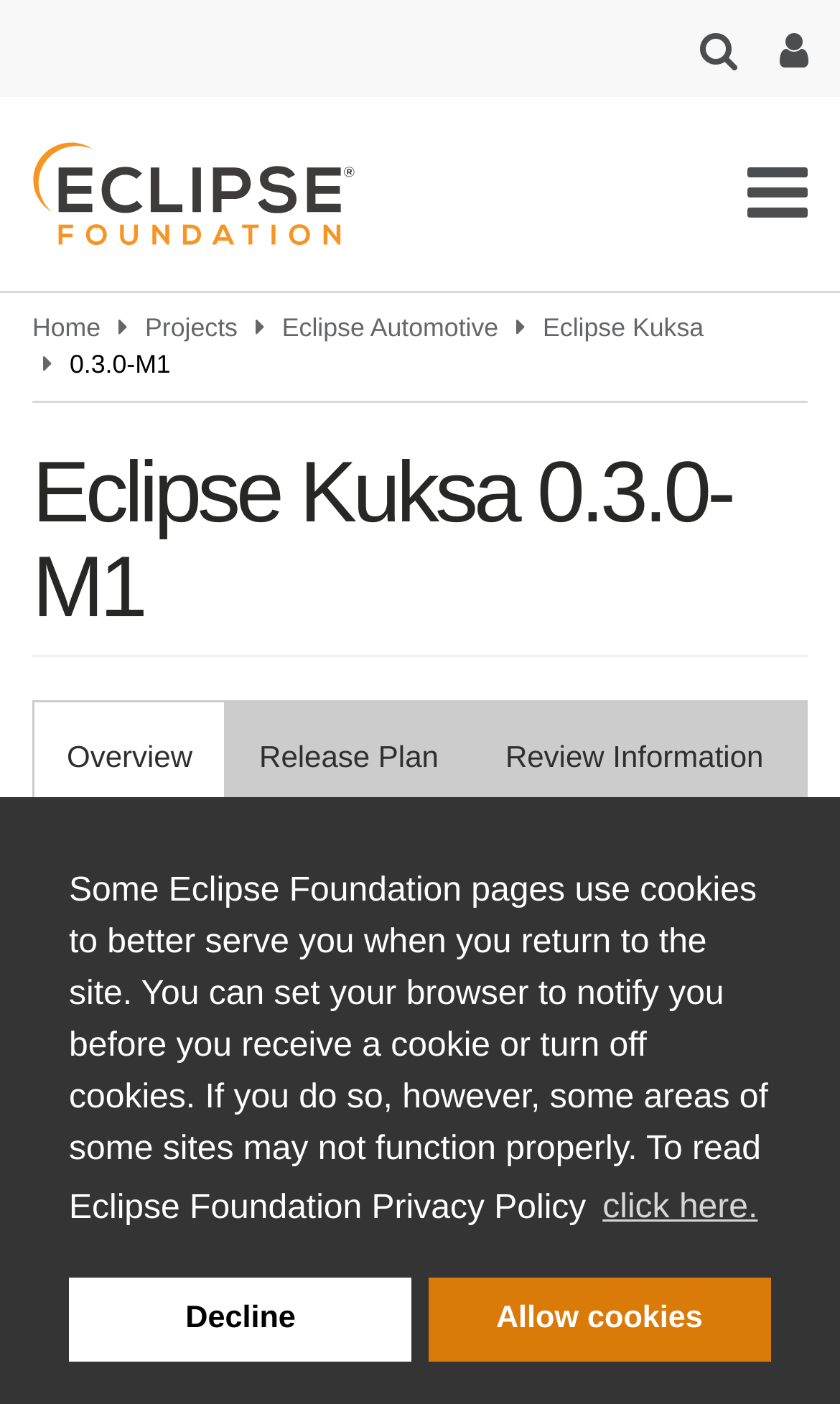Please identify the bounding box coordinates of the area that needs to be clicked to follow this instruction: "Go to the Home page".

[0.038, 0.223, 0.12, 0.244]